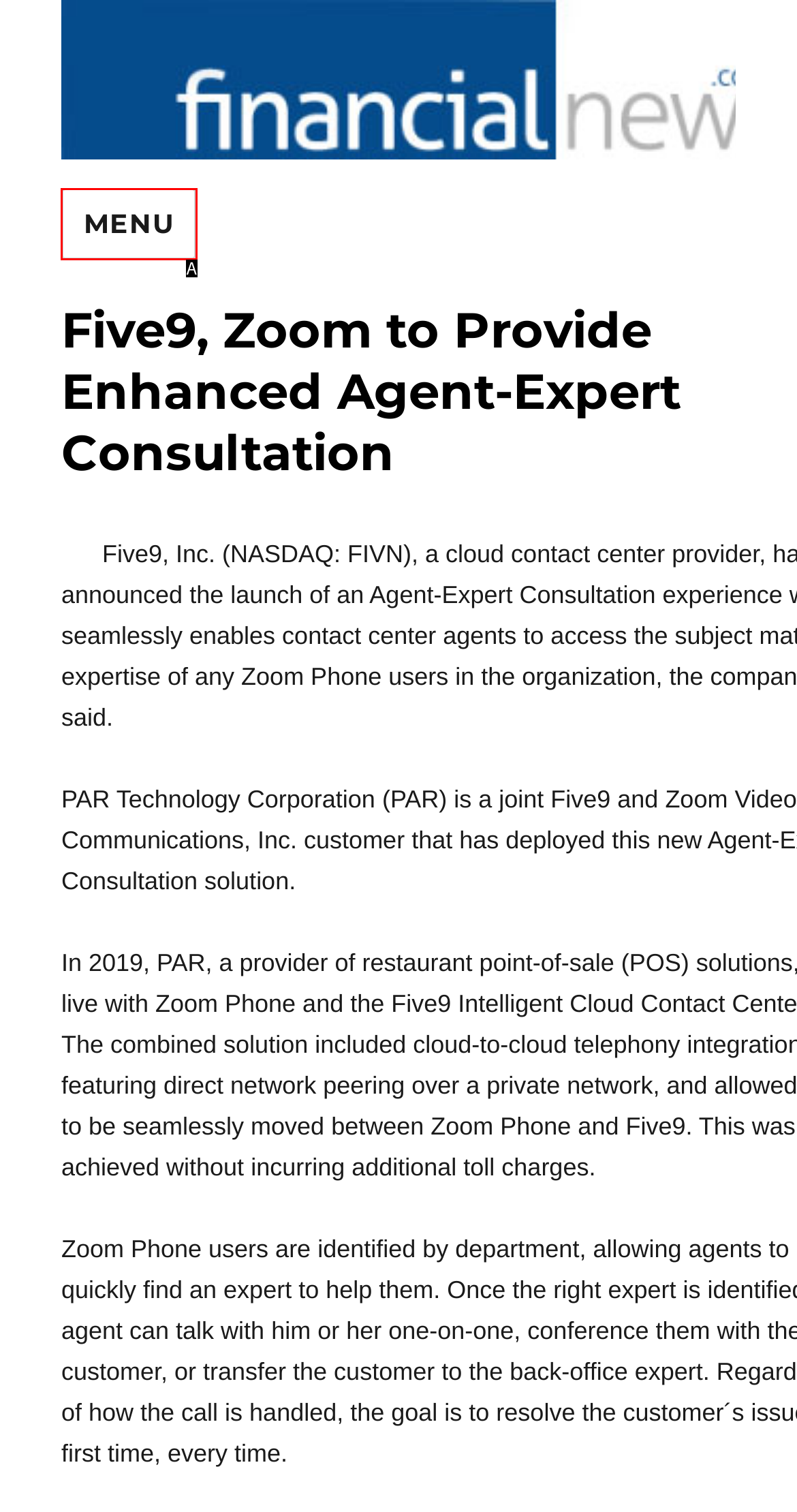From the description: Menu, select the HTML element that fits best. Reply with the letter of the appropriate option.

A